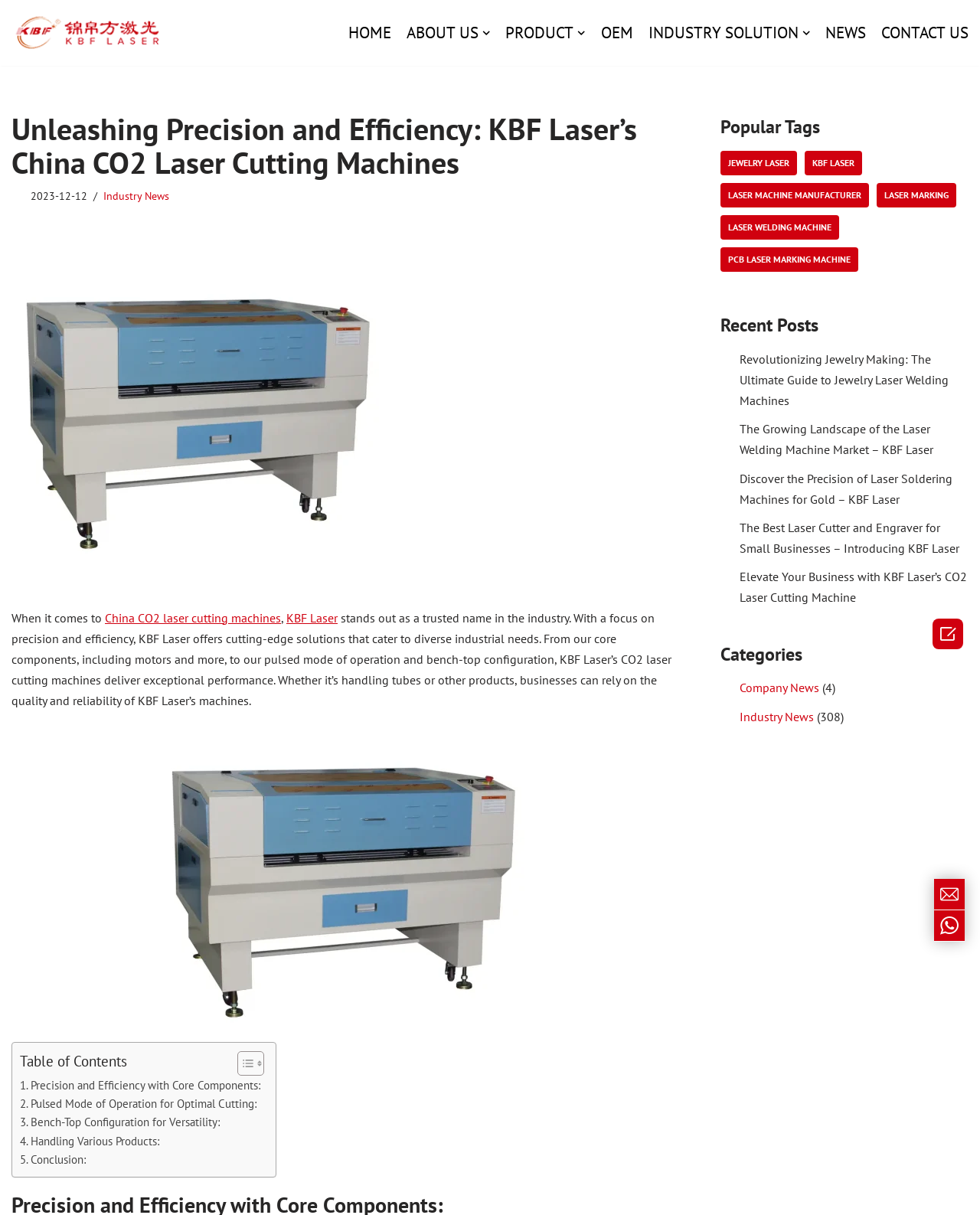Provide a brief response to the question below using a single word or phrase: 
What is the configuration of the CO2 laser cutting machine?

Bench-Top